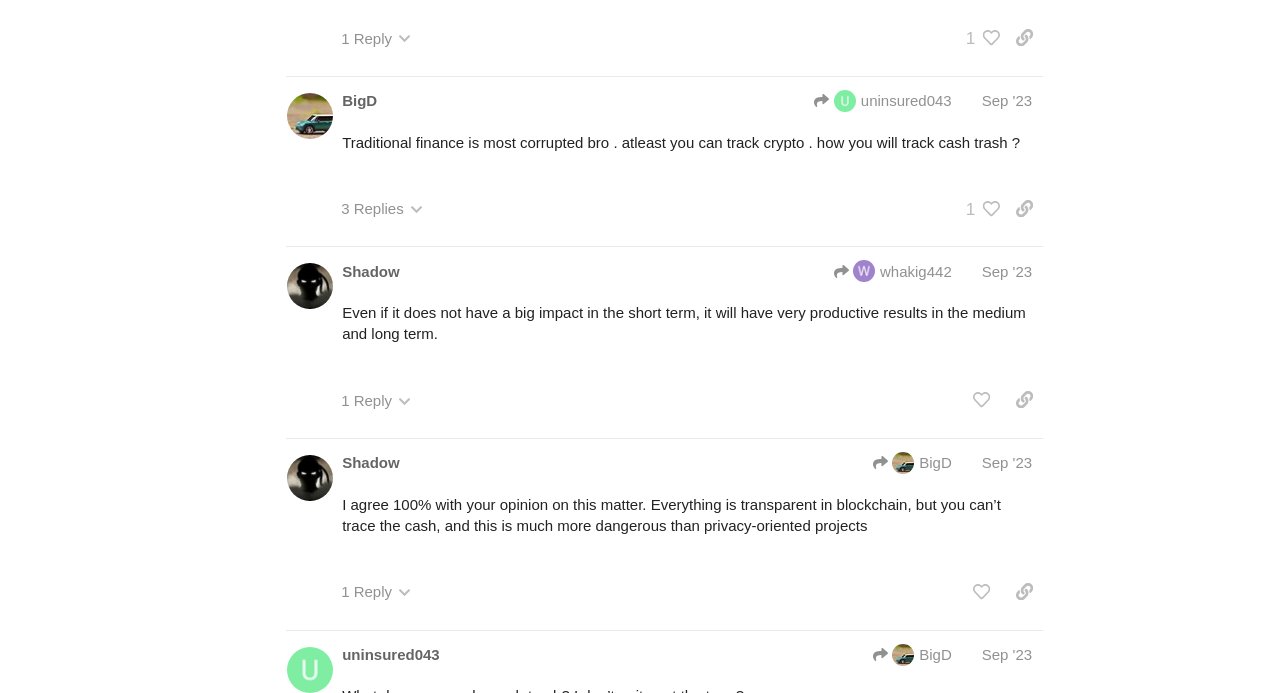Respond with a single word or phrase for the following question: 
Can you like the fourth post?

Yes